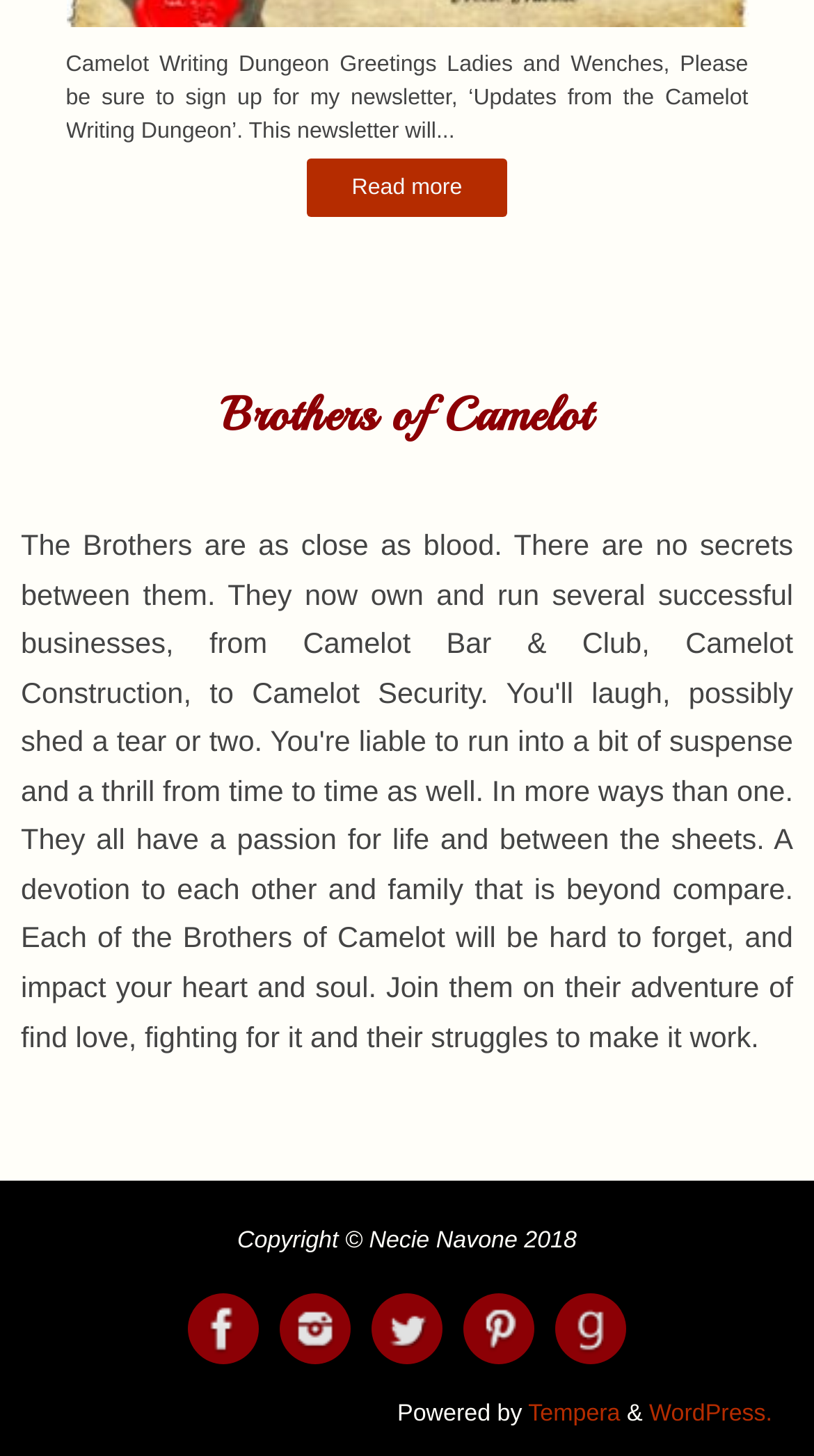Based on the image, please respond to the question with as much detail as possible:
What is the copyright year?

The question is asking about the copyright year mentioned in the StaticText element with OCR text 'Copyright © Necie Navone 2018'. The answer is directly extracted from the OCR text.